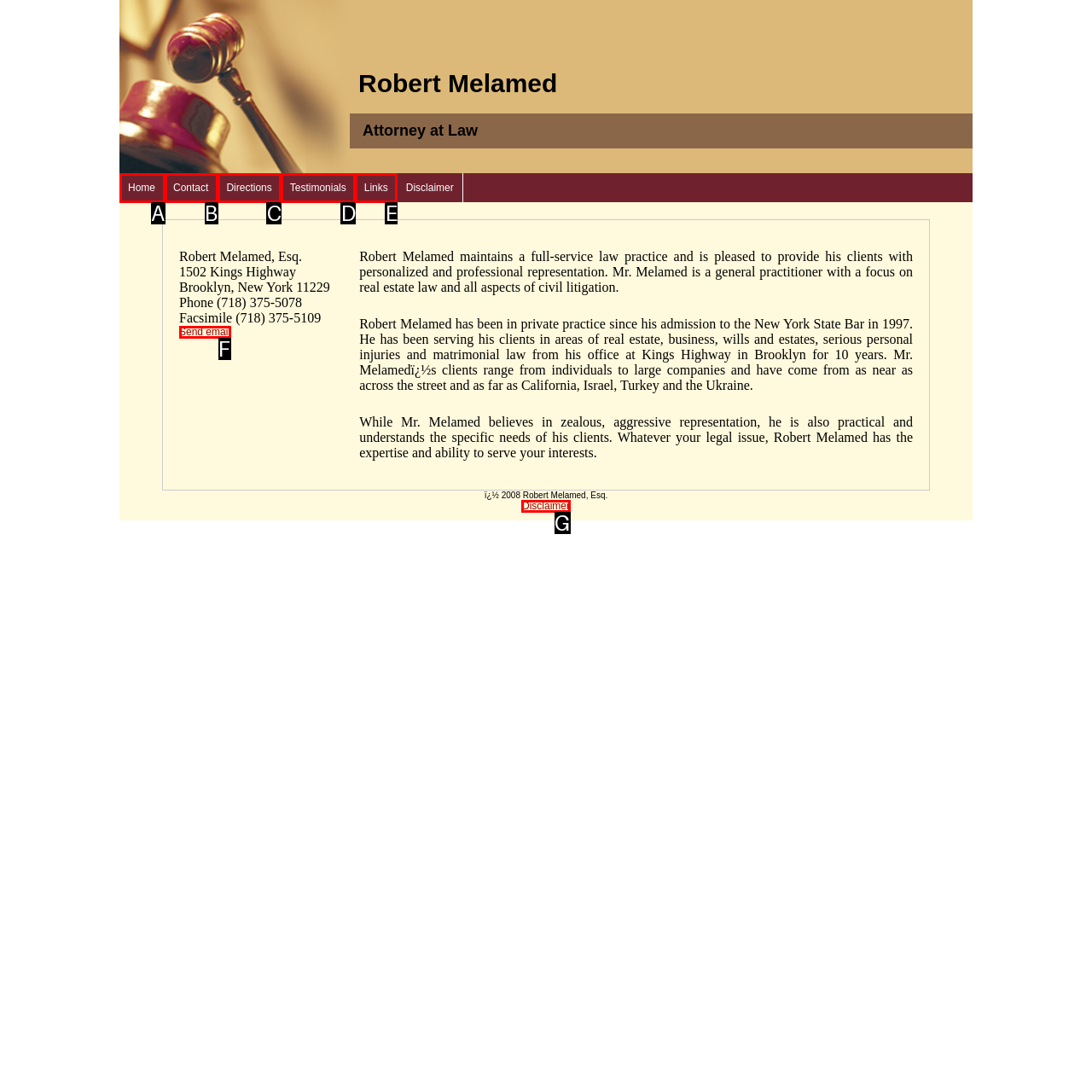Match the following description to a UI element: Send email
Provide the letter of the matching option directly.

F